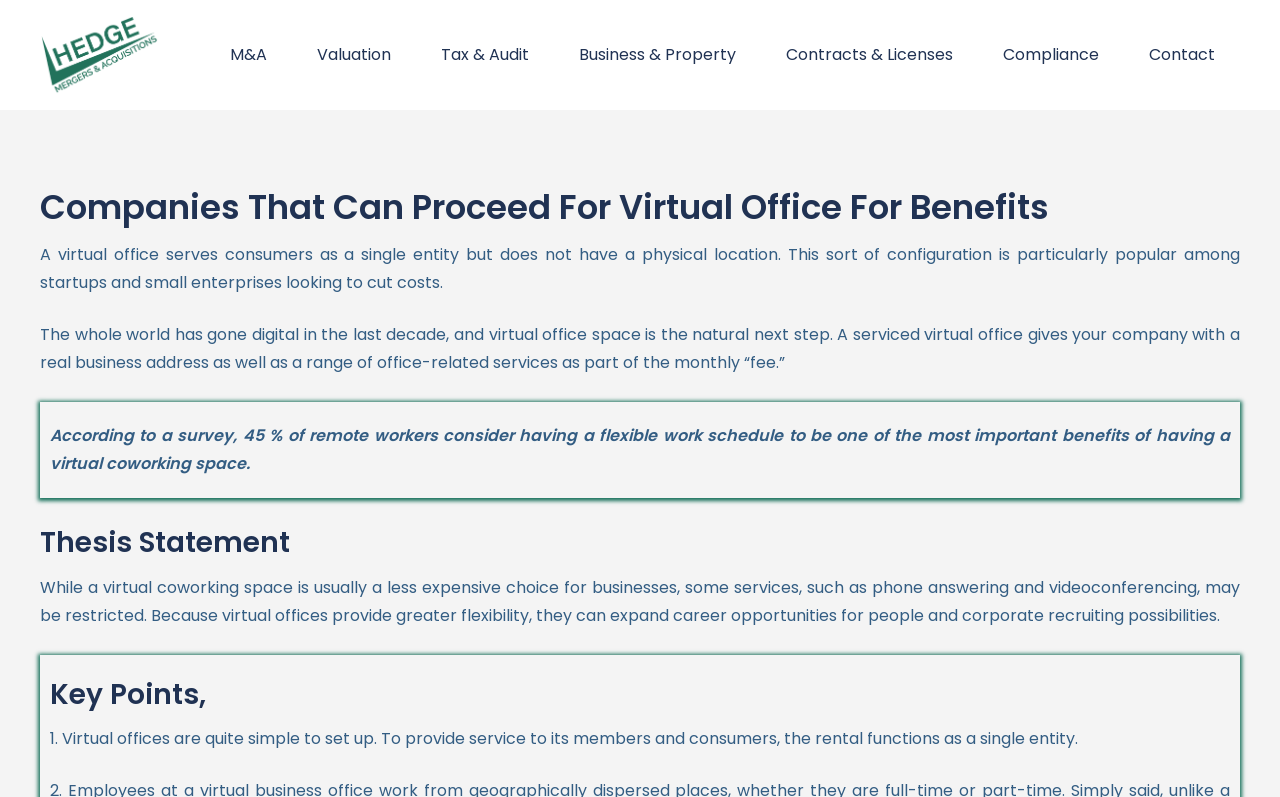Please answer the following question using a single word or phrase: 
How do virtual offices set up?

Quite simple to set up